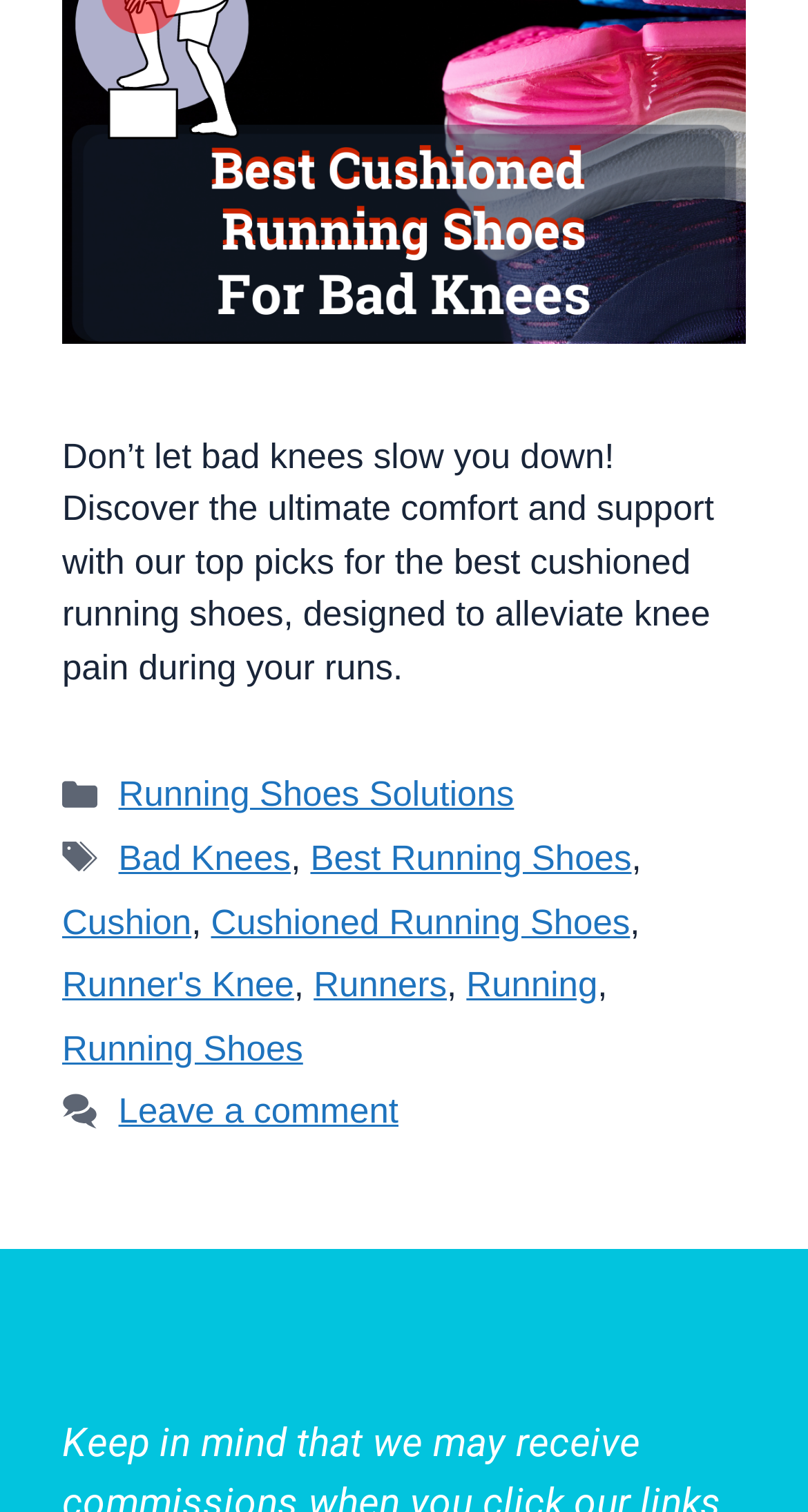Please predict the bounding box coordinates of the element's region where a click is necessary to complete the following instruction: "Leave a comment on the article". The coordinates should be represented by four float numbers between 0 and 1, i.e., [left, top, right, bottom].

[0.147, 0.723, 0.493, 0.749]